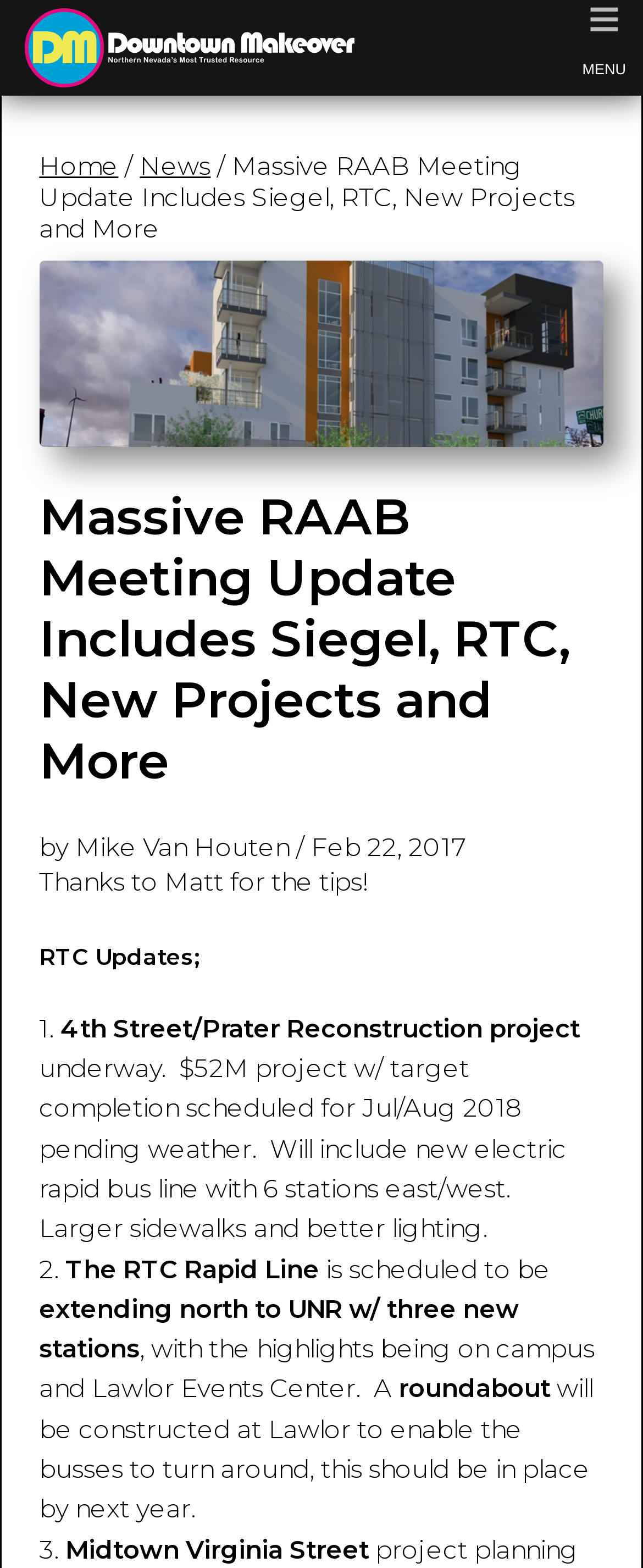What is the name of the project mentioned in the heading?
Refer to the image and give a detailed answer to the query.

The heading 'Massive RAAB Meeting Update Includes Siegel, RTC, New Projects and More' suggests that RAAB is the name of the project being discussed.